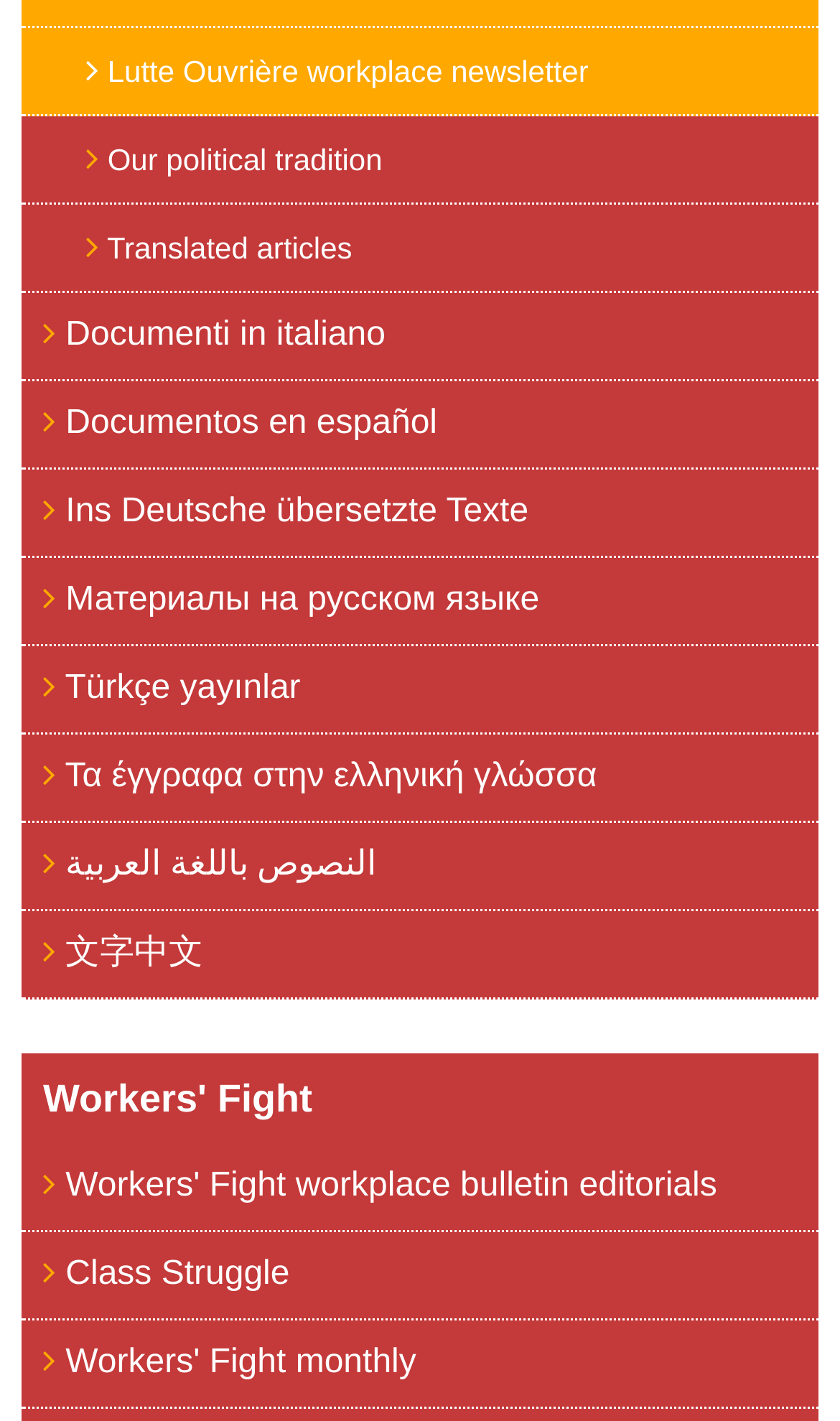Pinpoint the bounding box coordinates of the element to be clicked to execute the instruction: "View Lutte Ouvrière workplace newsletter".

[0.026, 0.02, 0.974, 0.082]